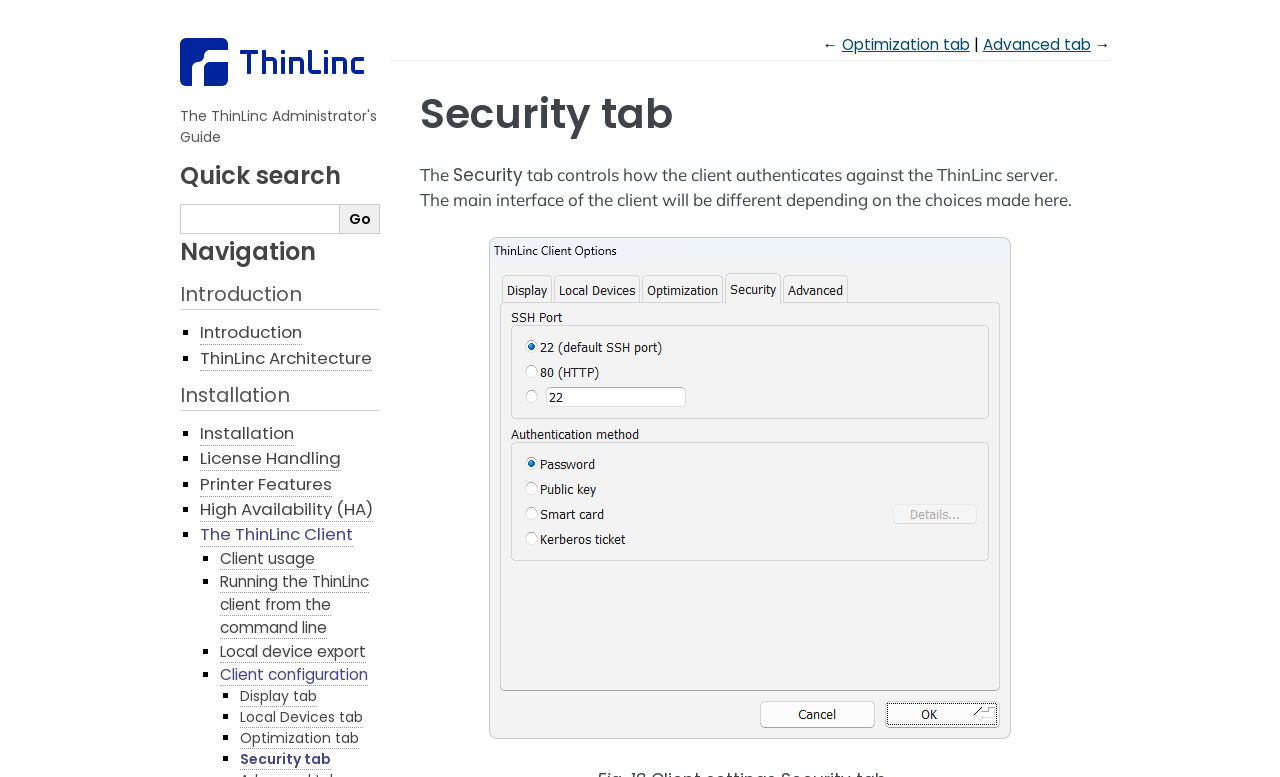Could you provide the bounding box coordinates for the portion of the screen to click to complete this instruction: "Click on the ThinLinc logo"?

[0.141, 0.091, 0.284, 0.117]